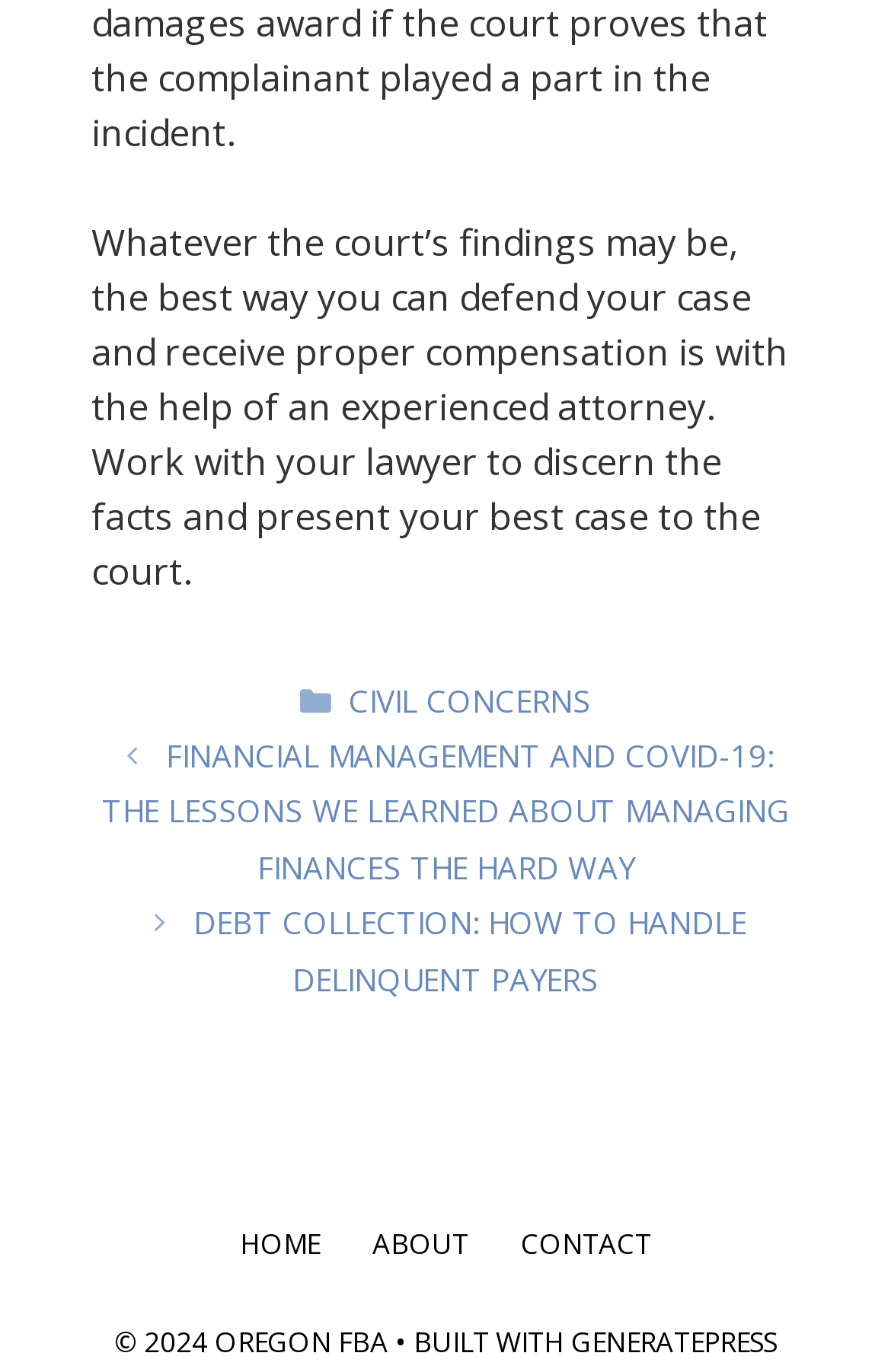Respond to the following question using a concise word or phrase: 
What is the name of the platform used to build the website?

GeneratePress